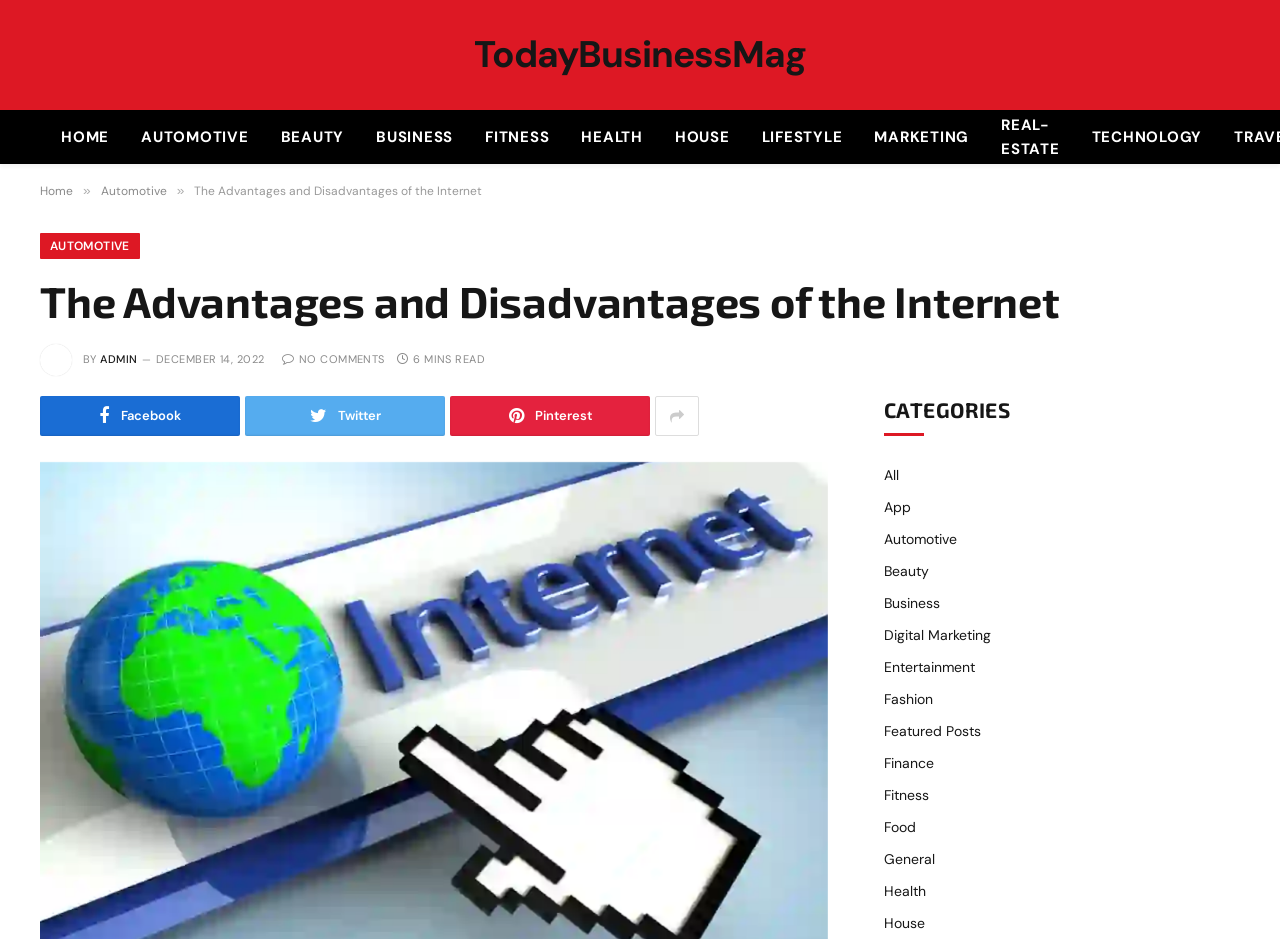Determine the bounding box of the UI element mentioned here: "Technology". The coordinates must be in the format [left, top, right, bottom] with values ranging from 0 to 1.

[0.84, 0.117, 0.952, 0.175]